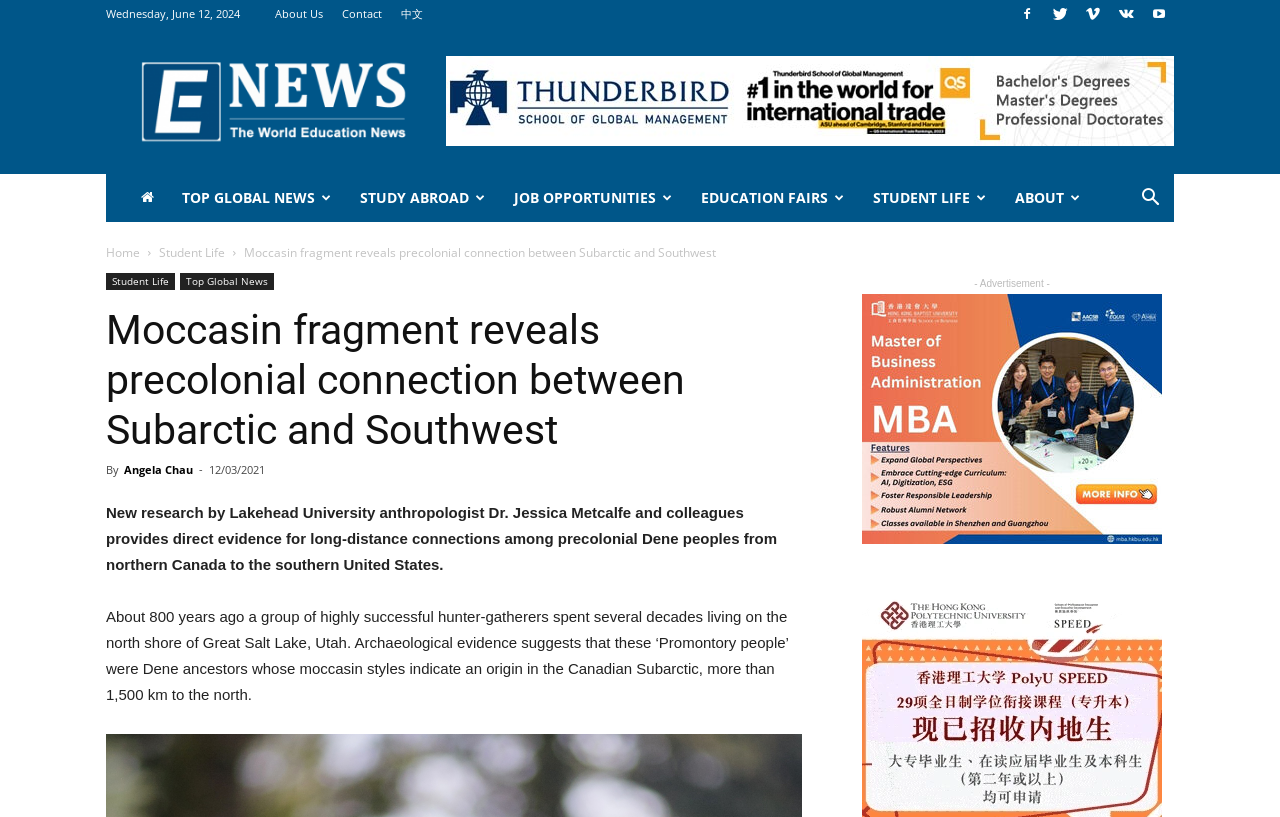Answer the following query with a single word or phrase:
What is the date of the article?

12/03/2021